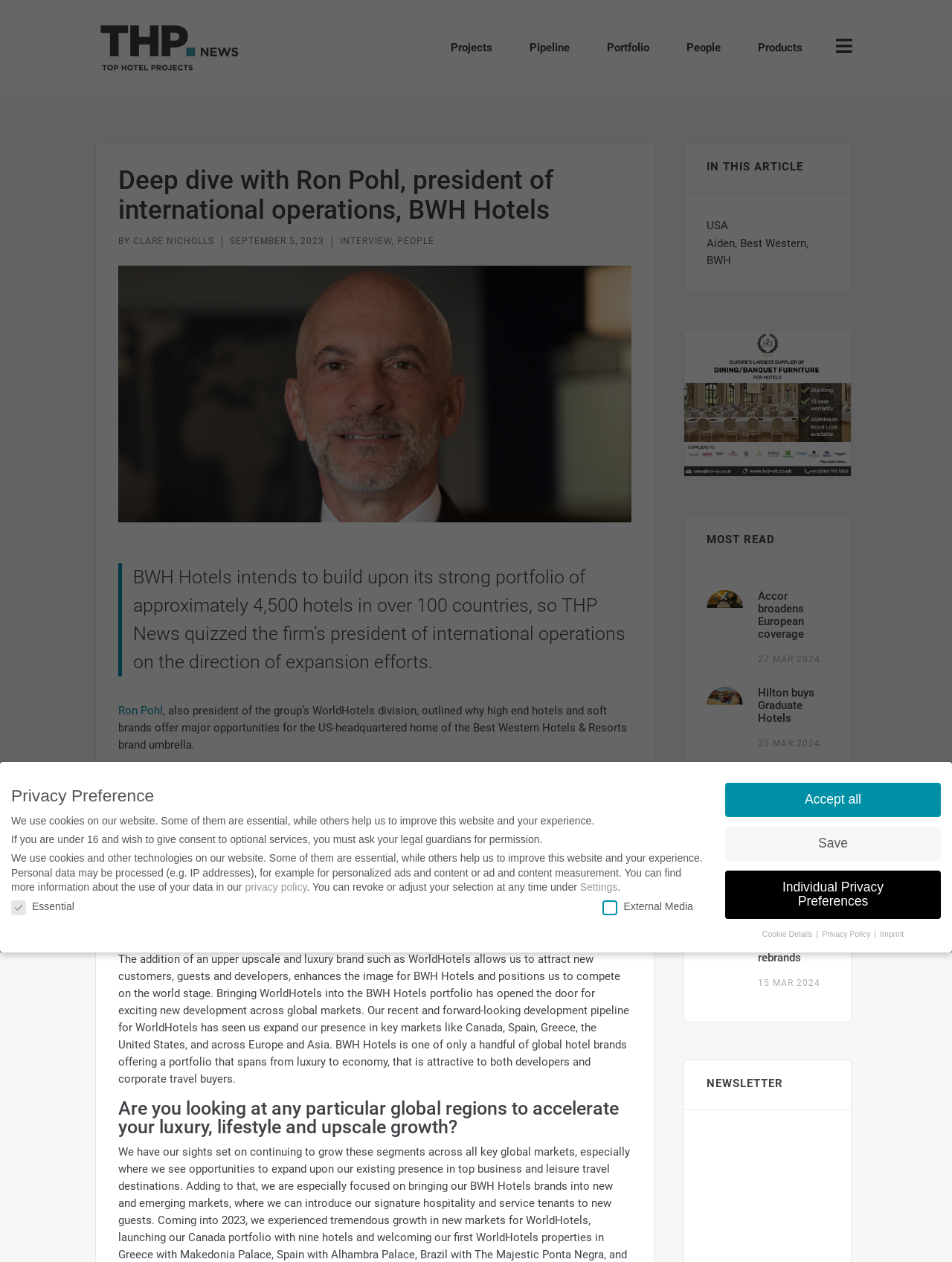Pinpoint the bounding box coordinates of the element that must be clicked to accomplish the following instruction: "View the news about Hilton buying Graduate Hotels". The coordinates should be in the format of four float numbers between 0 and 1, i.e., [left, top, right, bottom].

[0.796, 0.544, 0.856, 0.574]